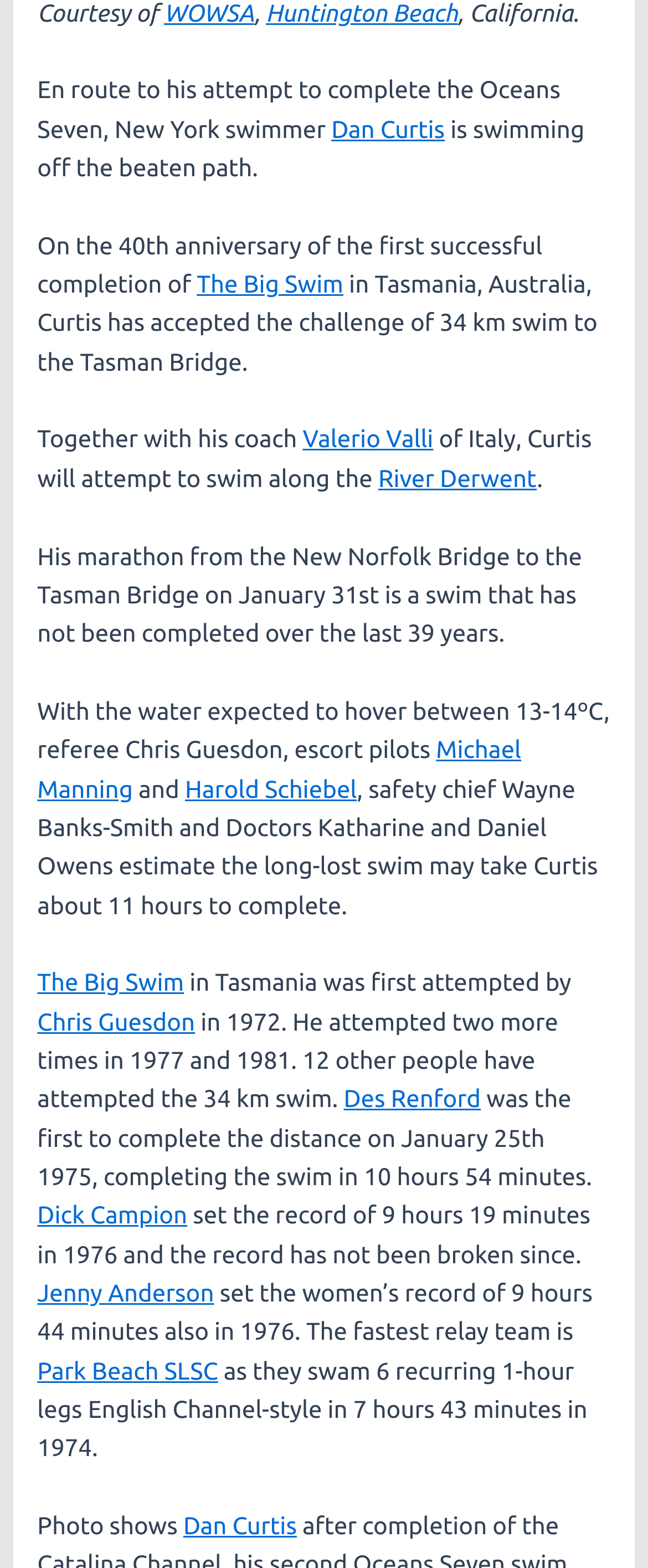Extract the bounding box coordinates for the described element: "Michael Manning". The coordinates should be represented as four float numbers between 0 and 1: [left, top, right, bottom].

[0.058, 0.469, 0.804, 0.512]